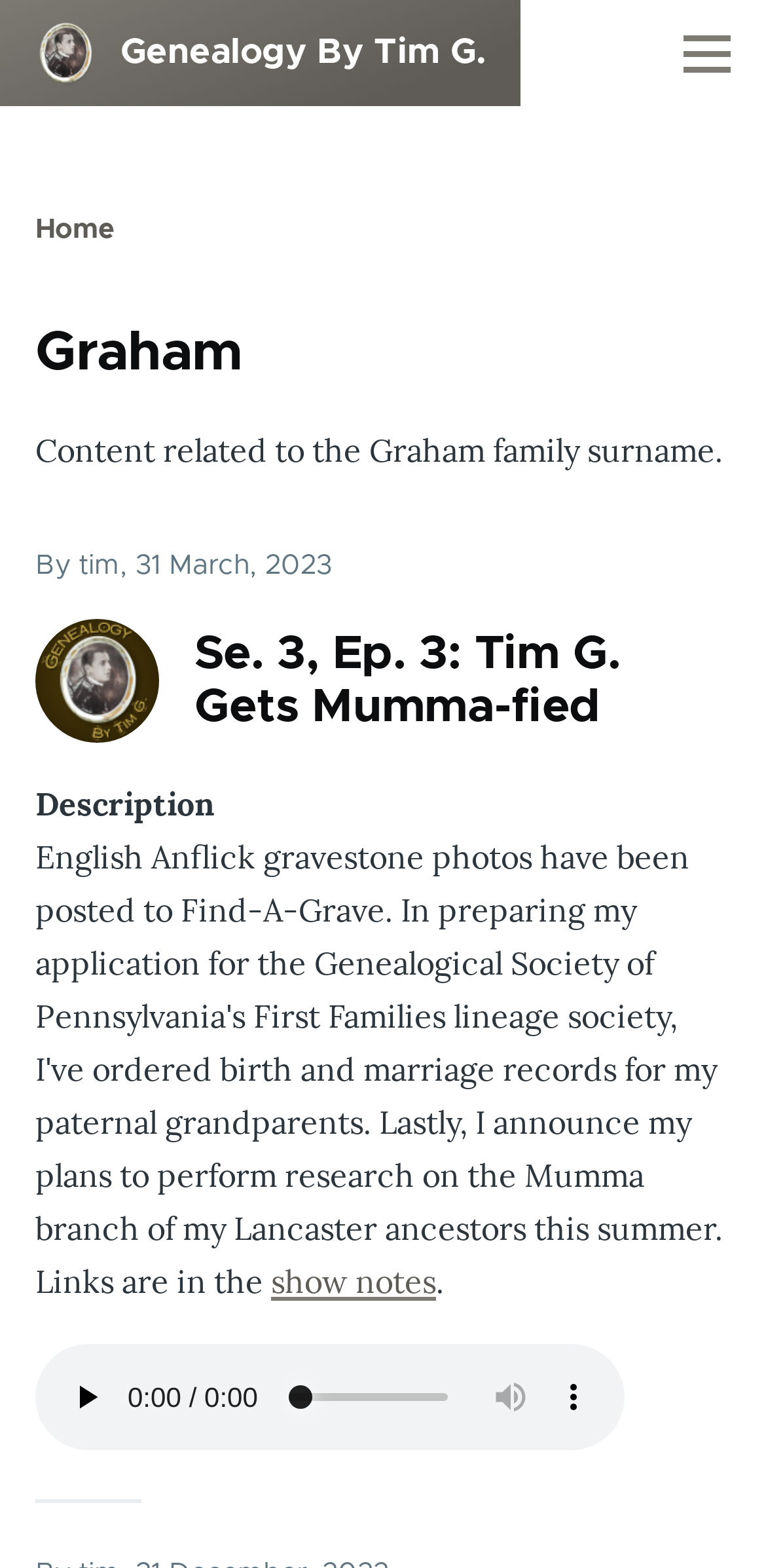Produce a meticulous description of the webpage.

This webpage is about genealogy, specifically focused on the Graham family surname. At the top, there is a link to "Skip to main content" followed by a navigation menu with links to "Home" and "Genealogy By Tim G.". The main menu button is located at the top right corner.

Below the navigation menu, there is a breadcrumb navigation section that displays the current page's location, with links to "Home" and a heading that reads "Graham". A brief description of the page's content is provided, stating that it relates to the Graham family surname.

The main content of the page is an article that appears to be a podcast episode. The episode is titled "Se. 3, Ep. 3: Tim G. Gets Mumma-fied" and has a description below it. There is a podcast icon image above the episode title. The article also contains a link to "show notes" and an audio player with play, mute, and time scrubber controls.

Overall, the webpage has a simple and organized layout, with clear headings and concise text. There are several links and buttons that allow users to navigate and interact with the content.